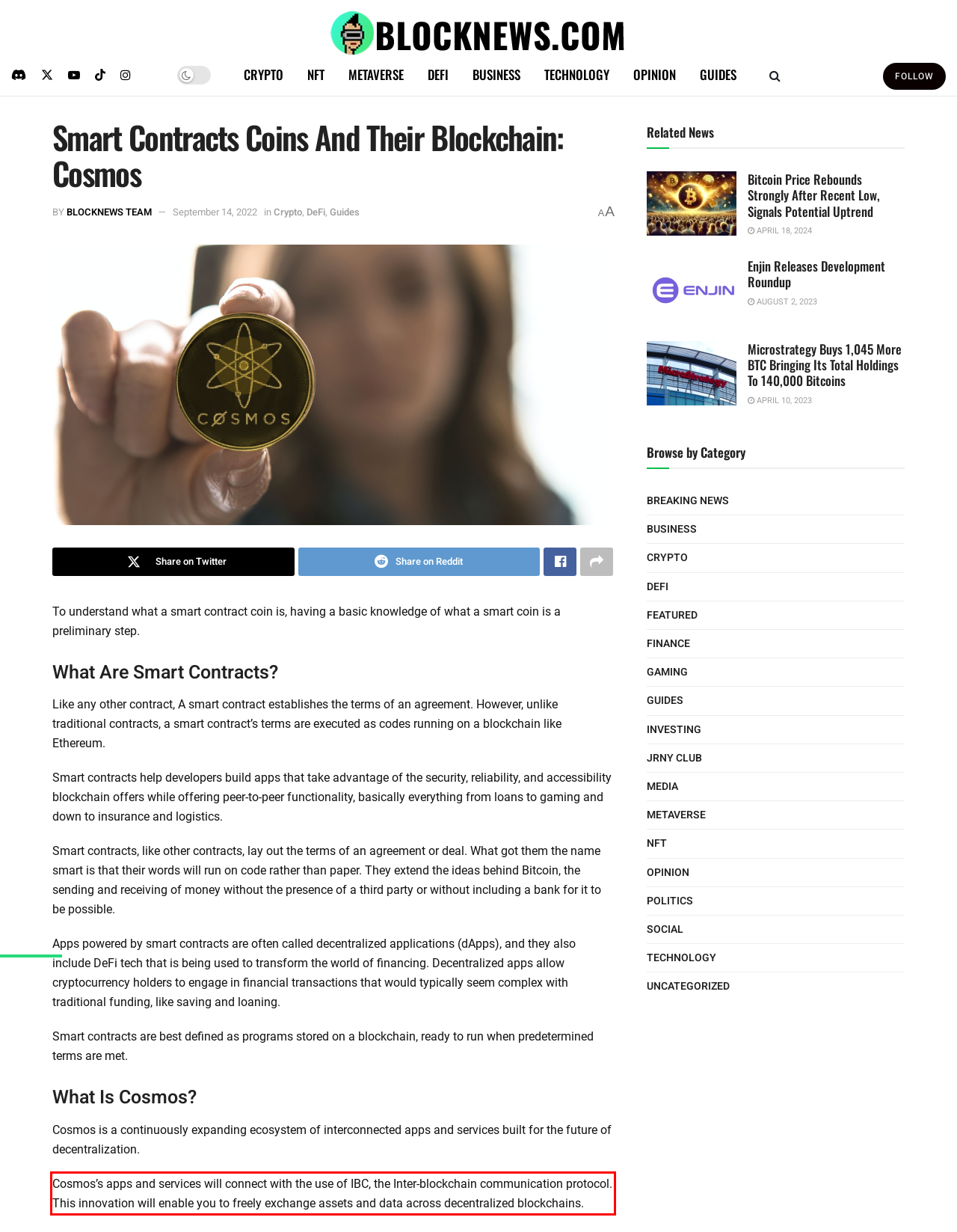You have a screenshot of a webpage with a red bounding box. Identify and extract the text content located inside the red bounding box.

Cosmos’s apps and services will connect with the use of IBC, the Inter-blockchain communication protocol. This innovation will enable you to freely exchange assets and data across decentralized blockchains.